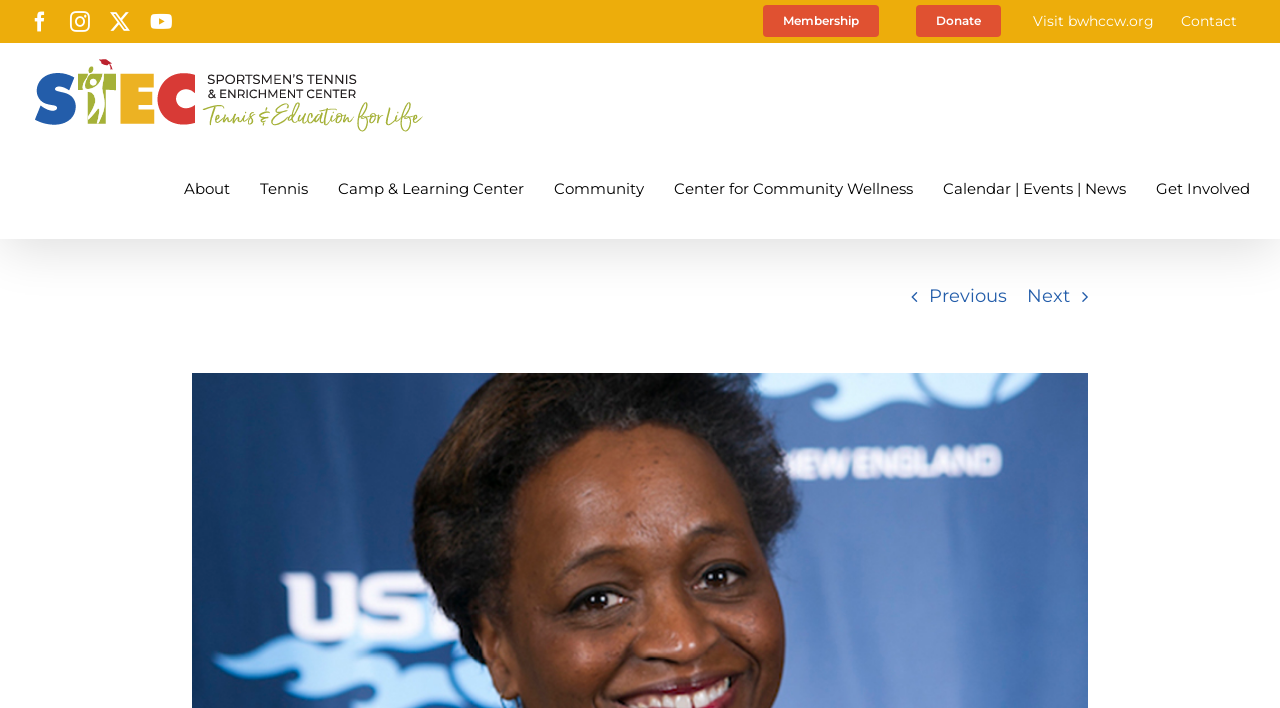Identify the primary heading of the webpage and provide its text.

Toni Wiley putting her heart into the job